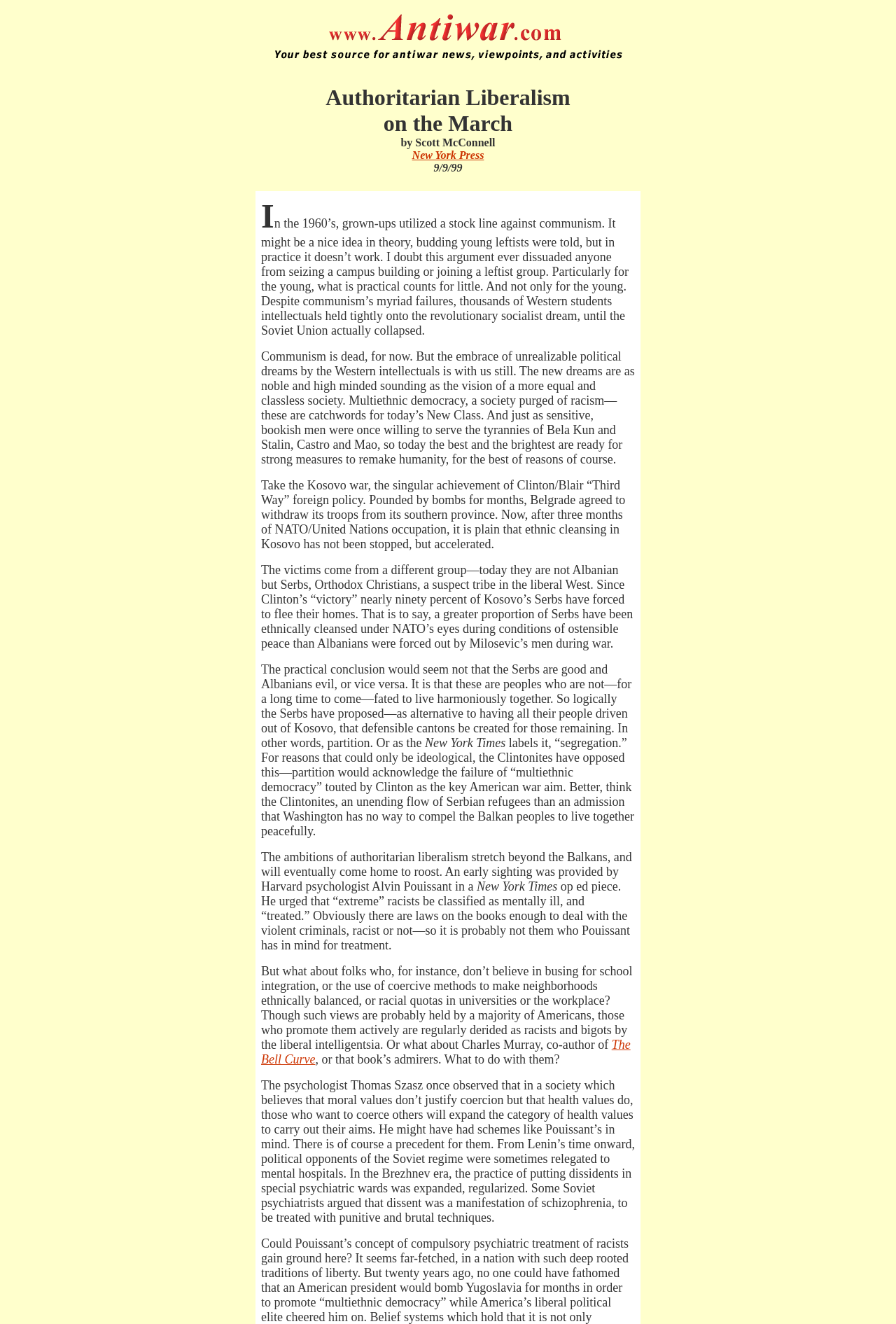By analyzing the image, answer the following question with a detailed response: Who is the author of the article?

The author of the article can be found in the LayoutTableCell element with the text 'Authoritarian Liberalism on the March by Scott McConnell New York Press 9/9/99'. The author is mentioned after the 'by' keyword, which is 'Scott McConnell'.